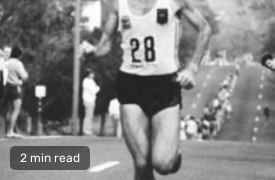Based on the image, please respond to the question with as much detail as possible:
What is the aesthetic of the photograph?

The aesthetic of the photograph is monochrome, which gives the image a classic feel and highlights the historical significance of the event.